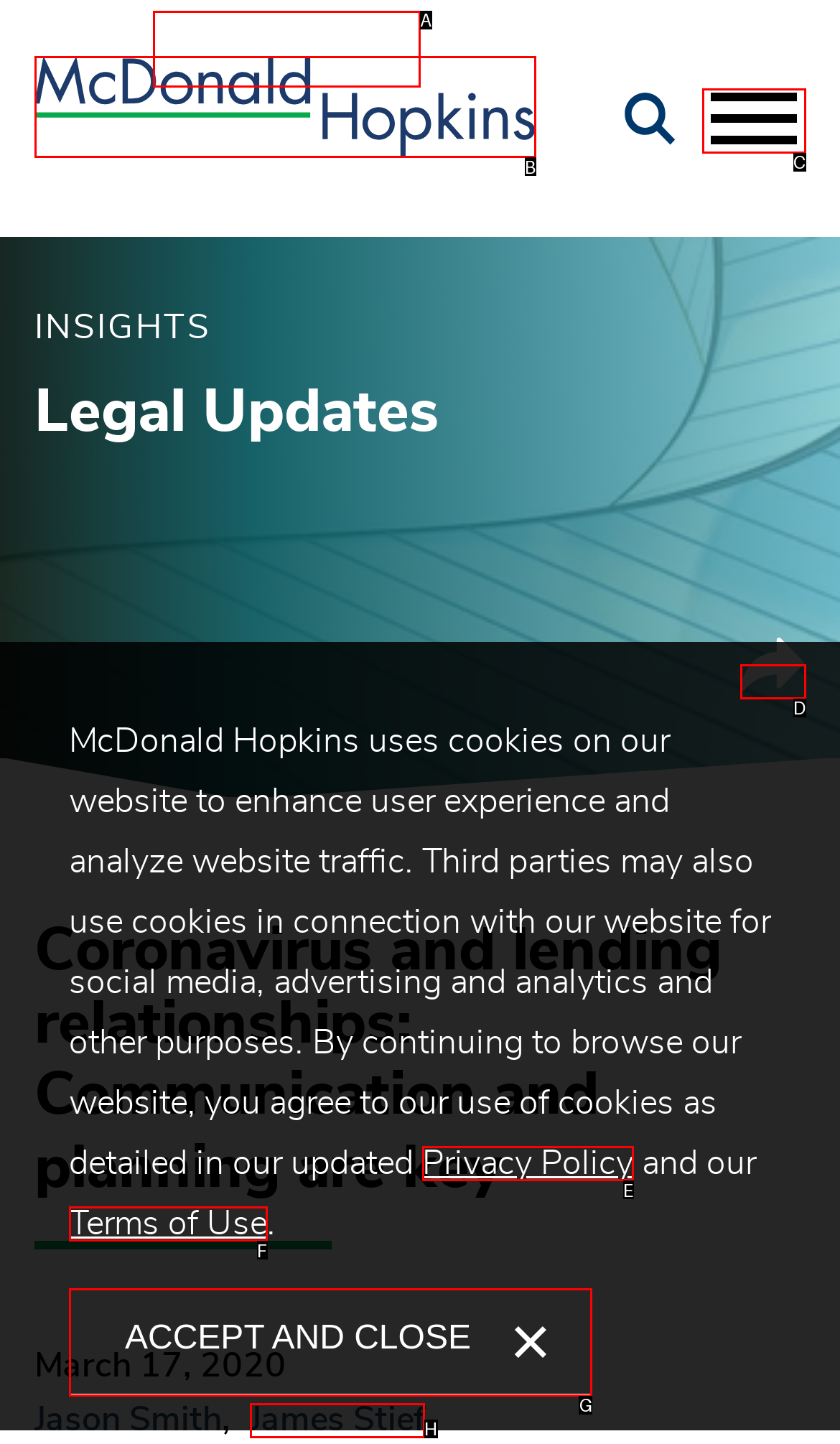Select the appropriate bounding box to fulfill the task: Share the article Respond with the corresponding letter from the choices provided.

D